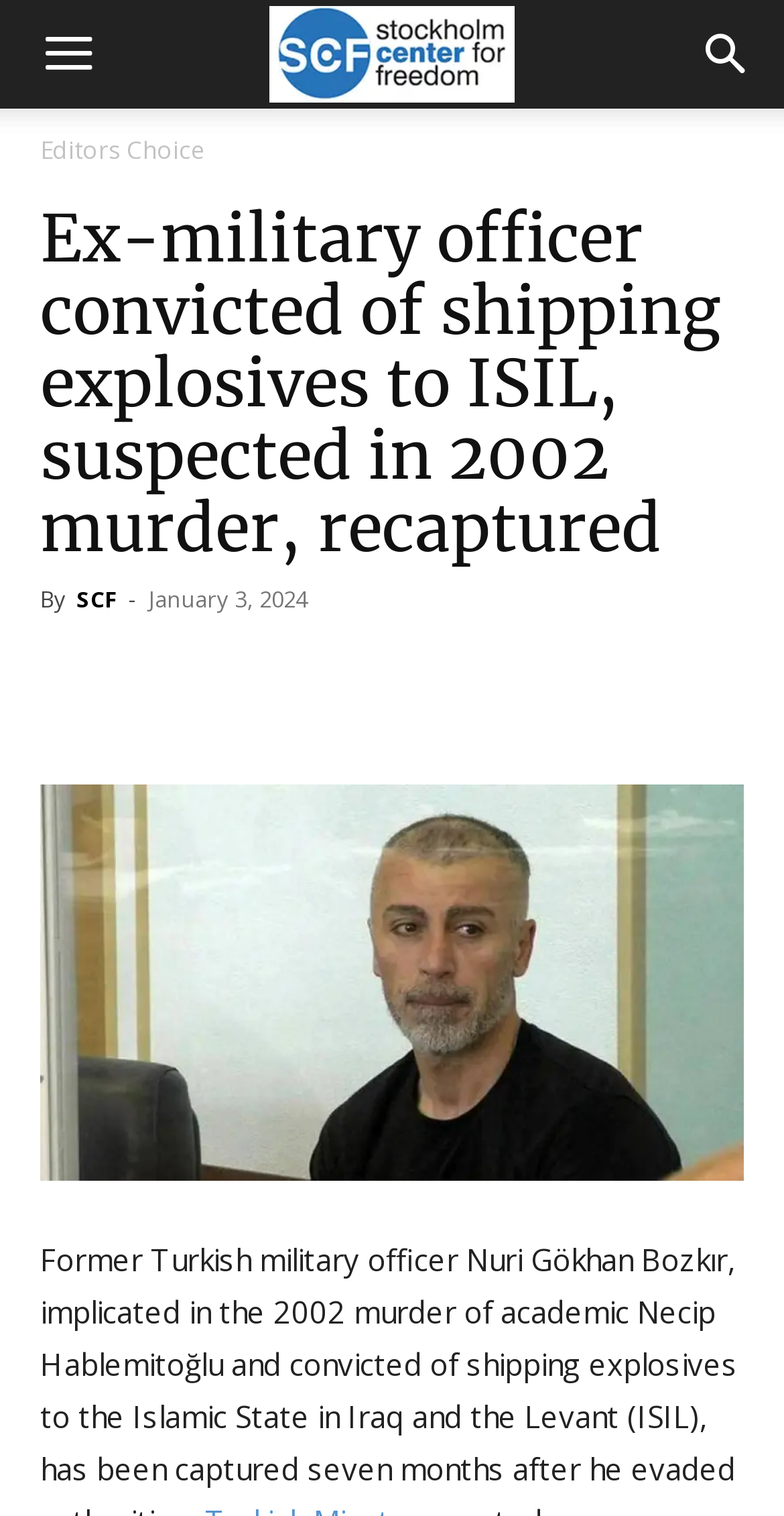Answer the following in one word or a short phrase: 
What is the category of the article?

Editor's Choice